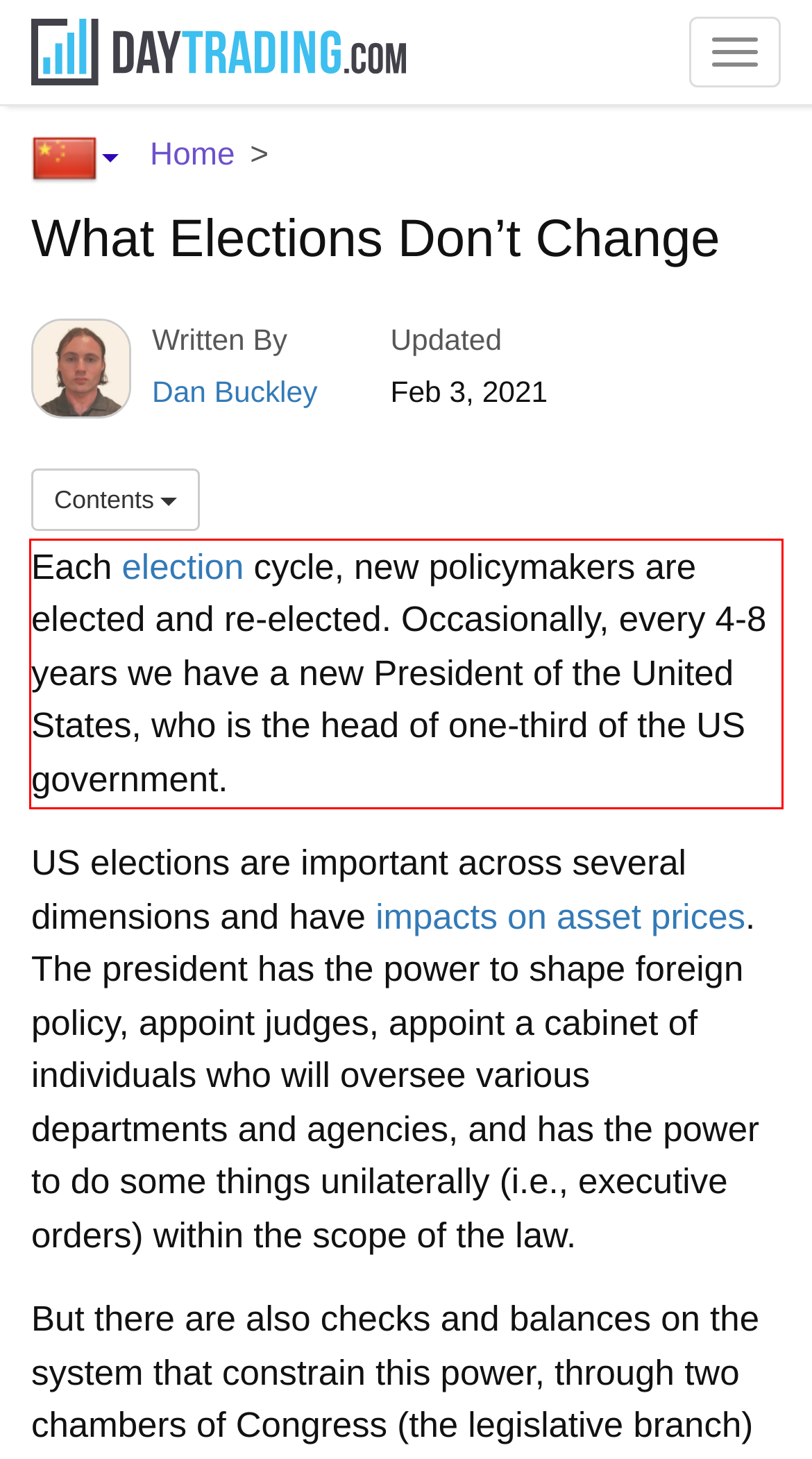You are presented with a webpage screenshot featuring a red bounding box. Perform OCR on the text inside the red bounding box and extract the content.

Each election cycle, new policymakers are elected and re-elected. Occasionally, every 4-8 years we have a new President of the United States, who is the head of one-third of the US government.